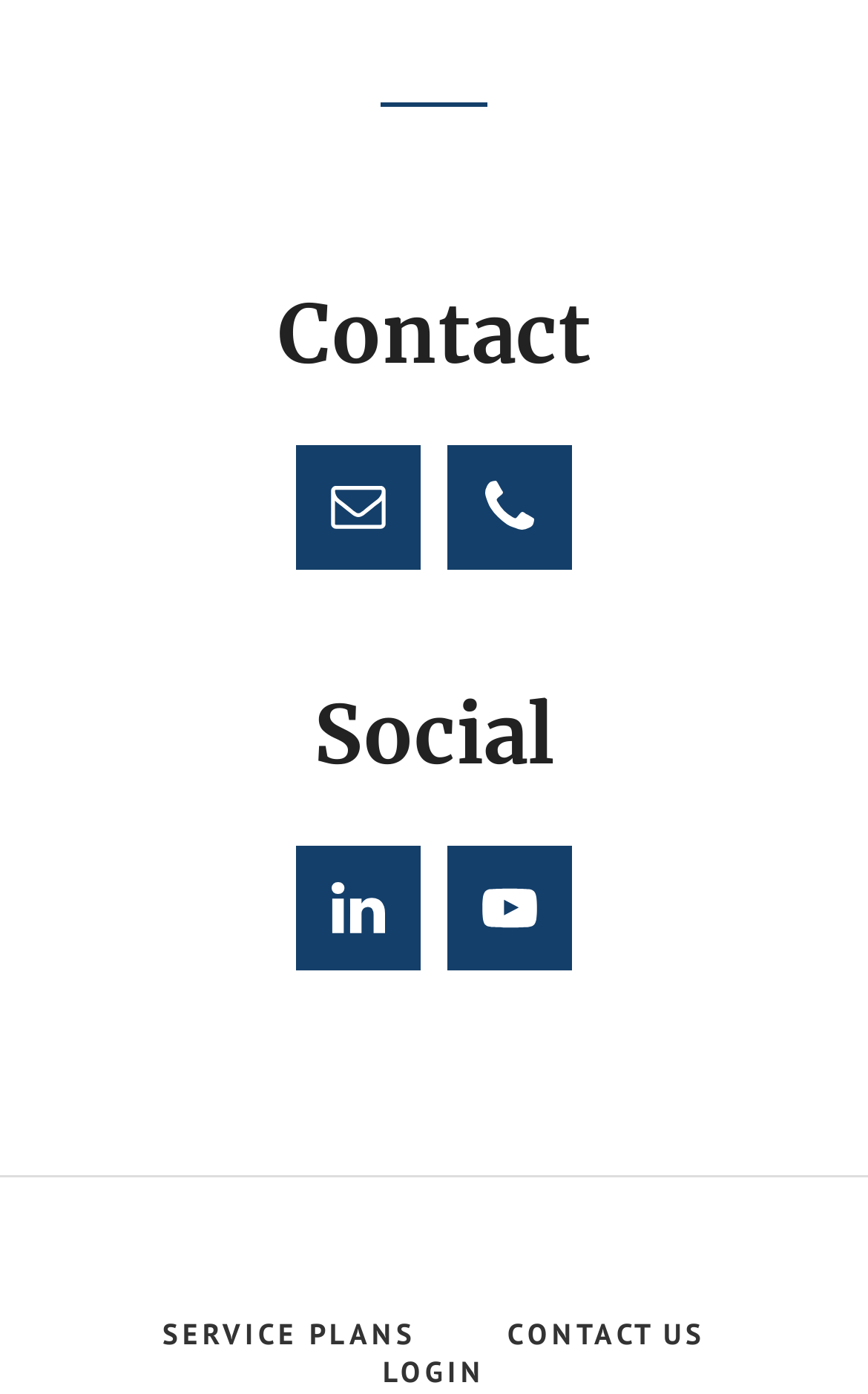Answer the question using only one word or a concise phrase: How many contact methods are listed on the page?

2